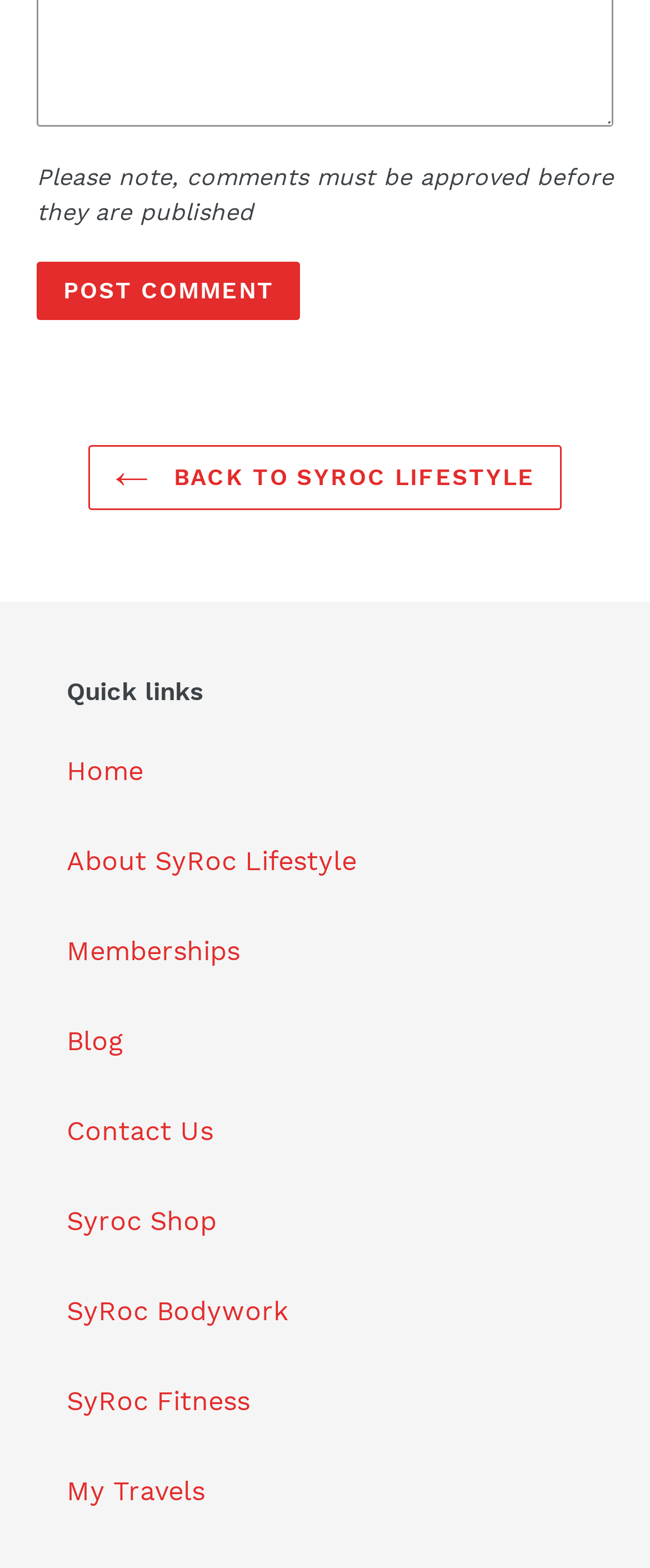Please mark the bounding box coordinates of the area that should be clicked to carry out the instruction: "Discover fun activities with fowl".

None